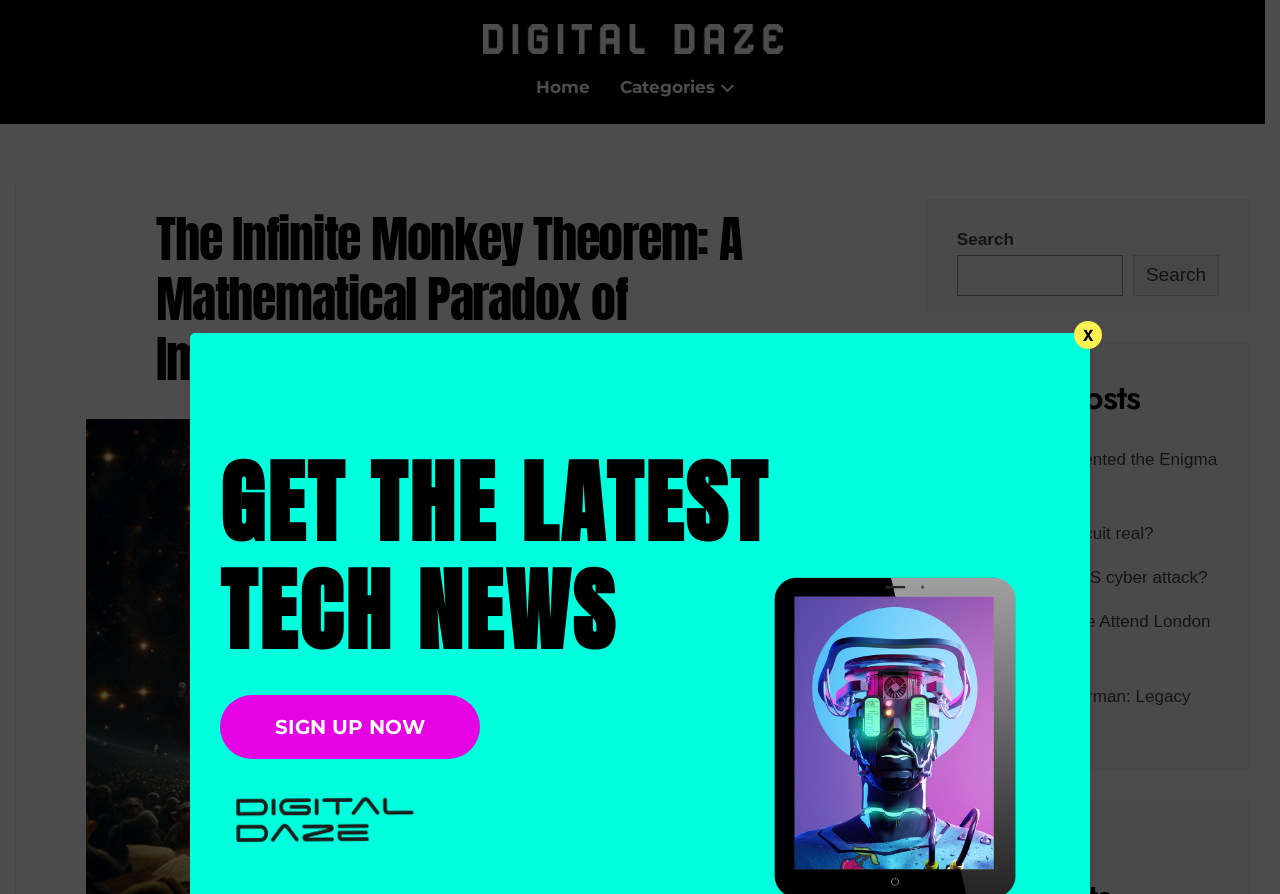Find the bounding box coordinates for the UI element whose description is: "parent_node: Search name="s"". The coordinates should be four float numbers between 0 and 1, in the format [left, top, right, bottom].

[0.748, 0.286, 0.877, 0.331]